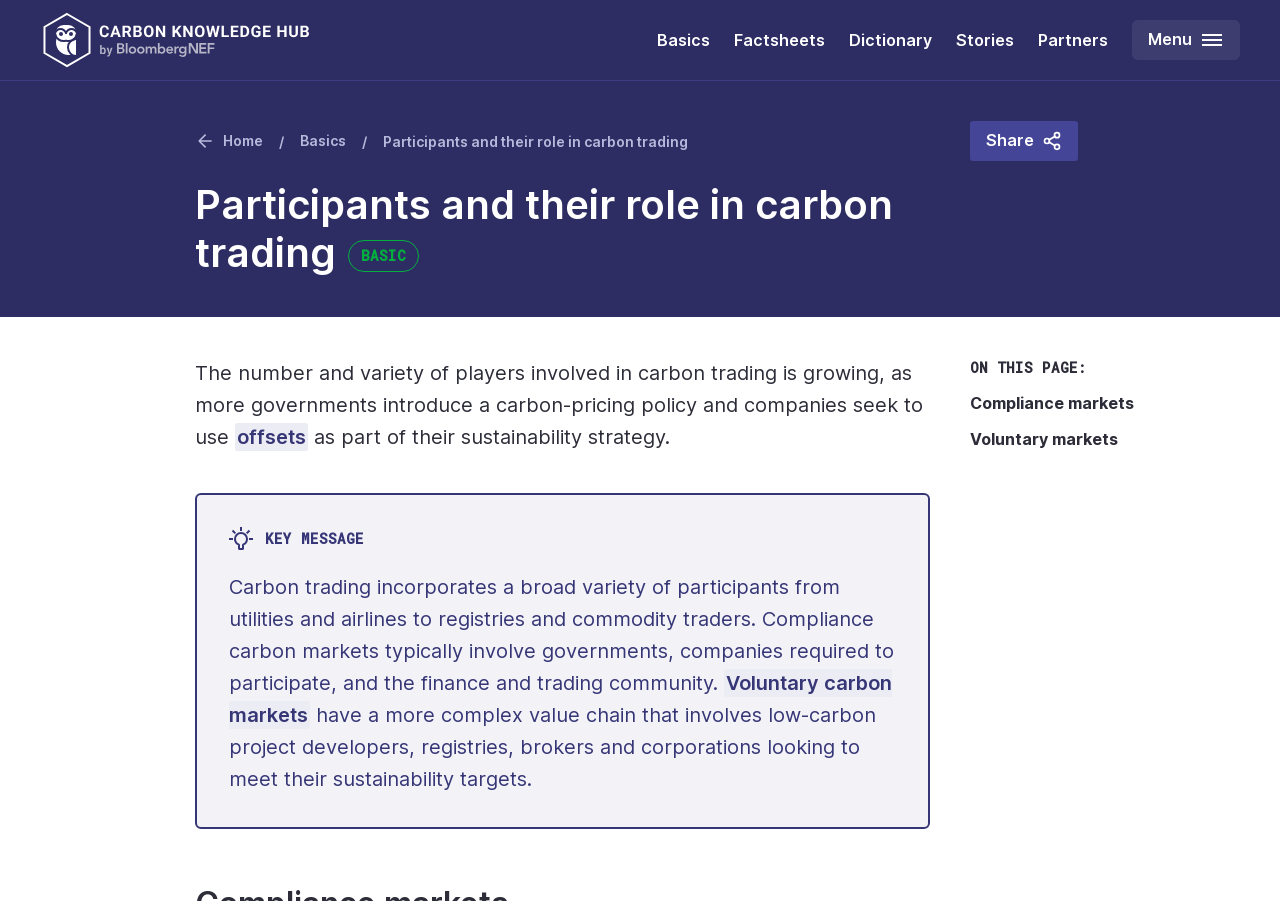Find and specify the bounding box coordinates that correspond to the clickable region for the instruction: "Click the 'Basics' link".

[0.513, 0.031, 0.555, 0.058]